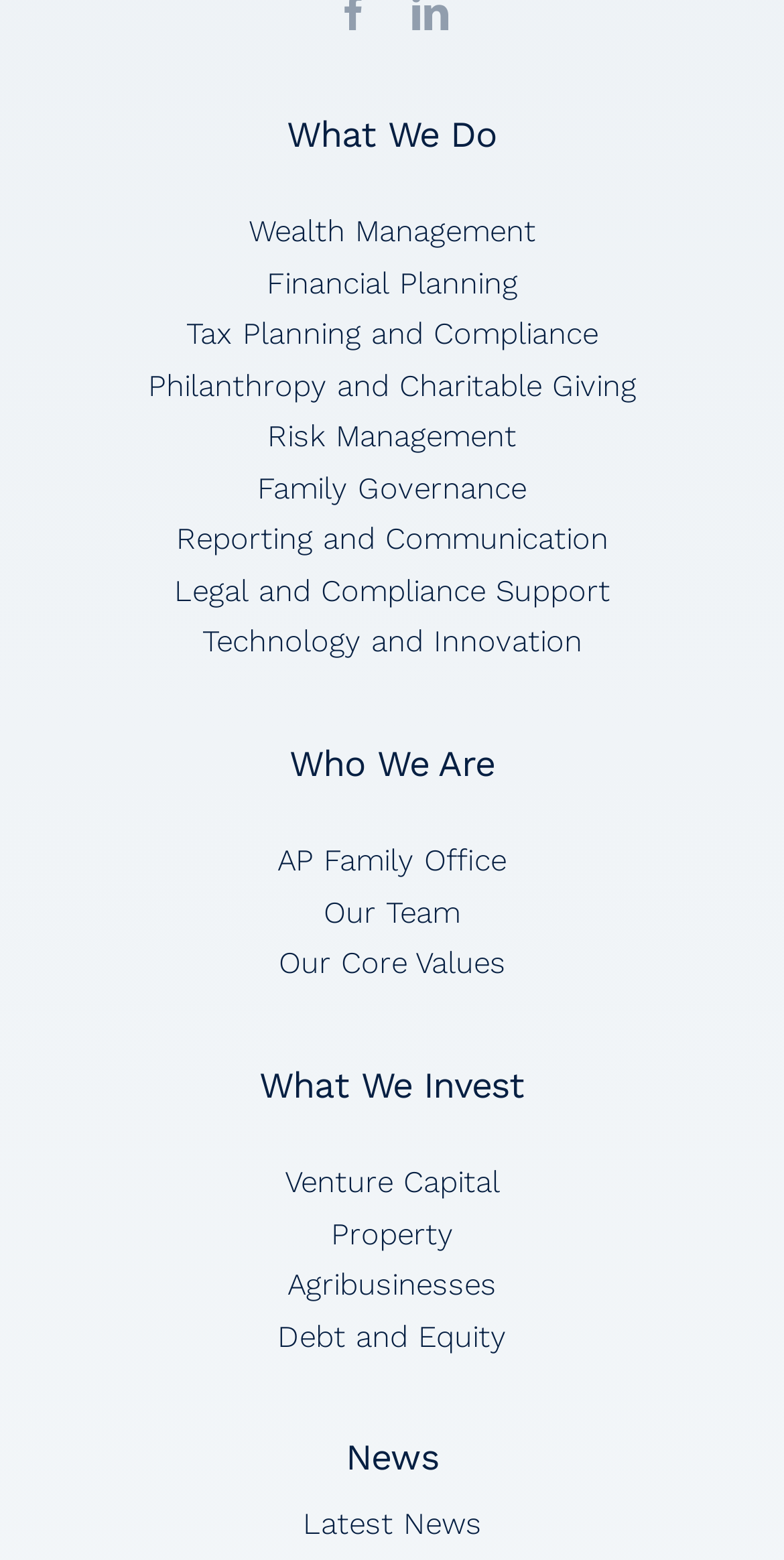Could you indicate the bounding box coordinates of the region to click in order to complete this instruction: "Explore Venture Capital".

[0.363, 0.746, 0.637, 0.769]